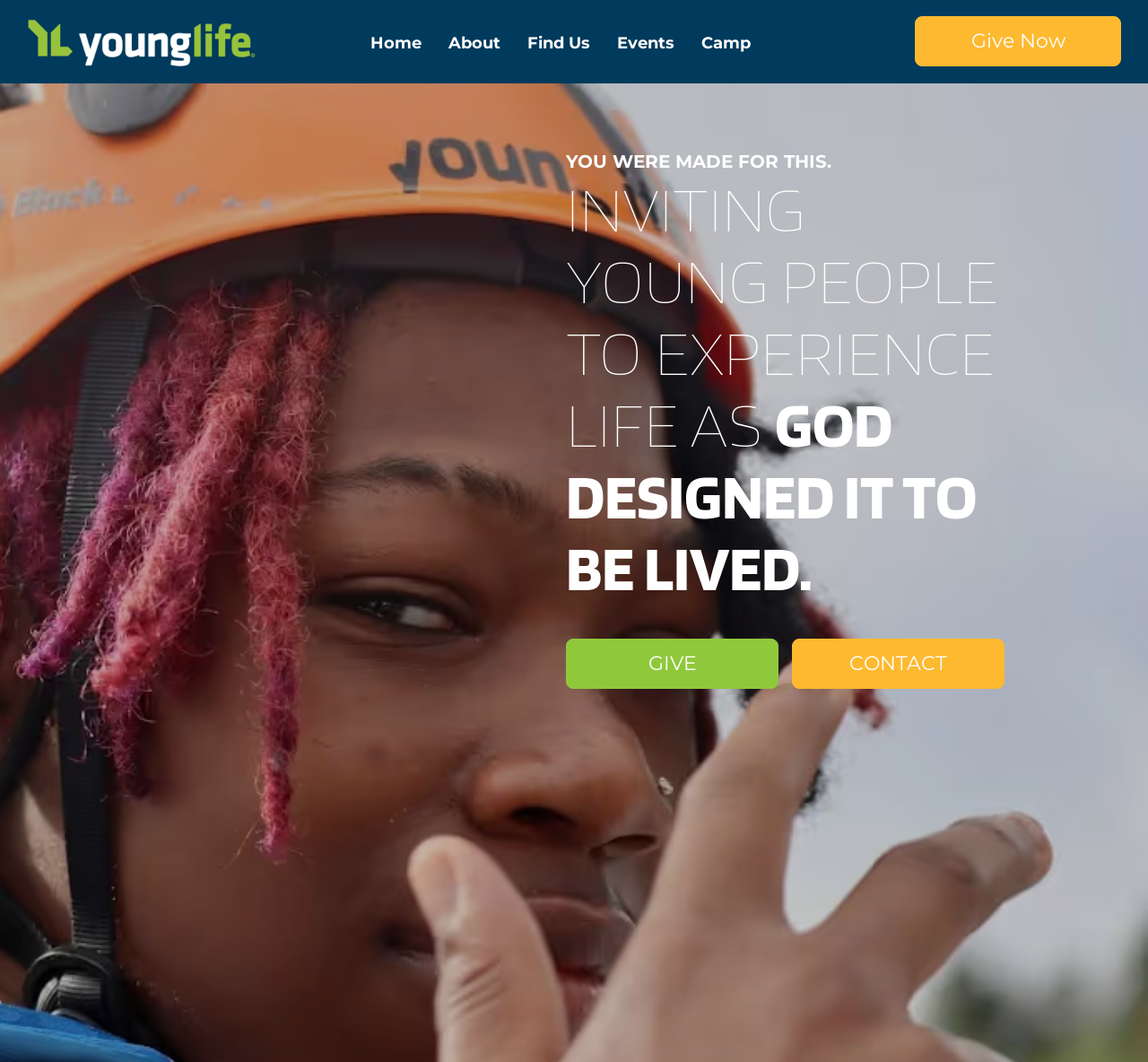How many columns are in the bottom section?
Respond to the question with a single word or phrase according to the image.

2